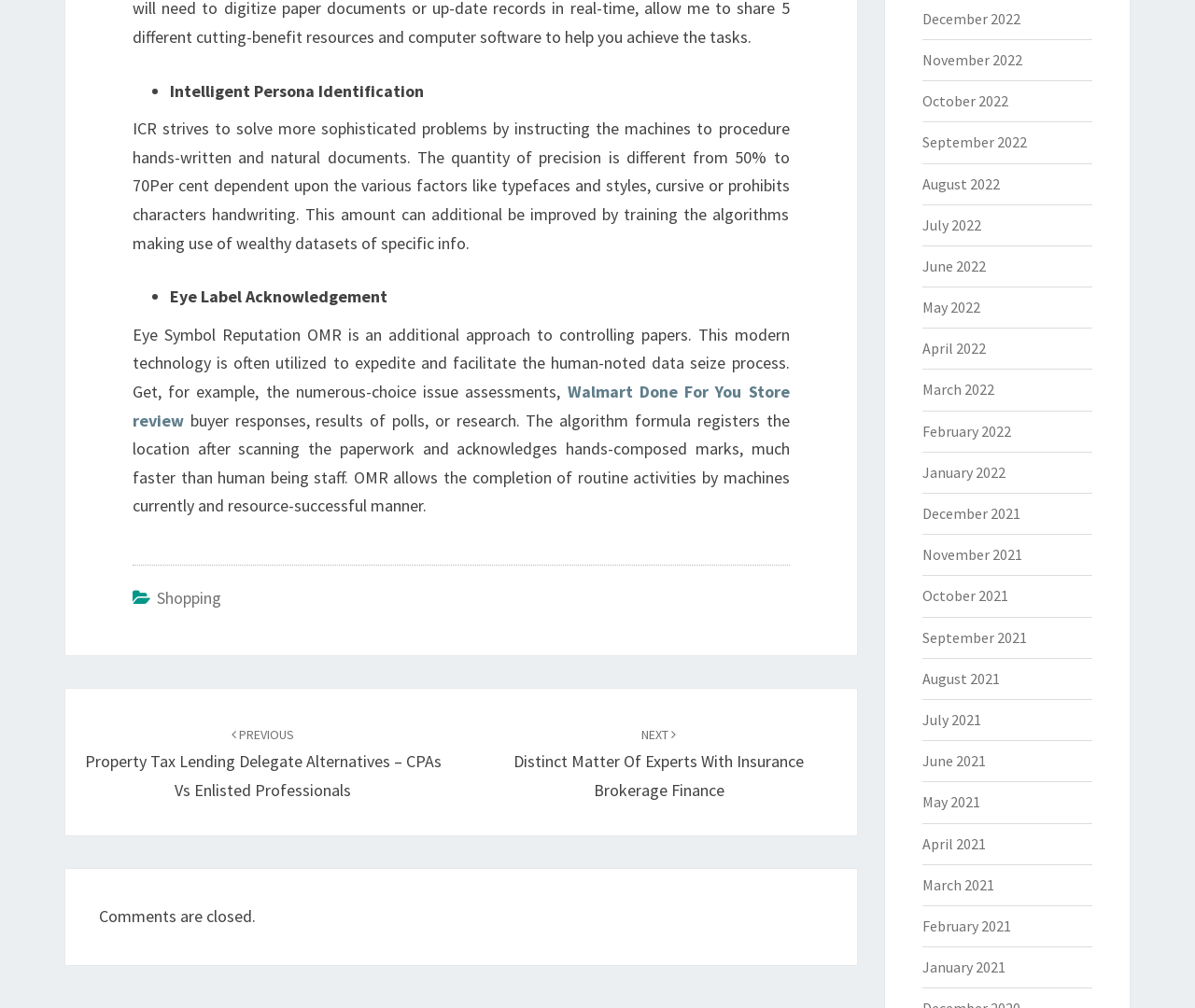Please determine the bounding box coordinates of the element to click on in order to accomplish the following task: "Click on 'NEXT' to go to 'Distinct Matter Of Experts With Insurance Brokerage Finance'". Ensure the coordinates are four float numbers ranging from 0 to 1, i.e., [left, top, right, bottom].

[0.43, 0.716, 0.673, 0.794]